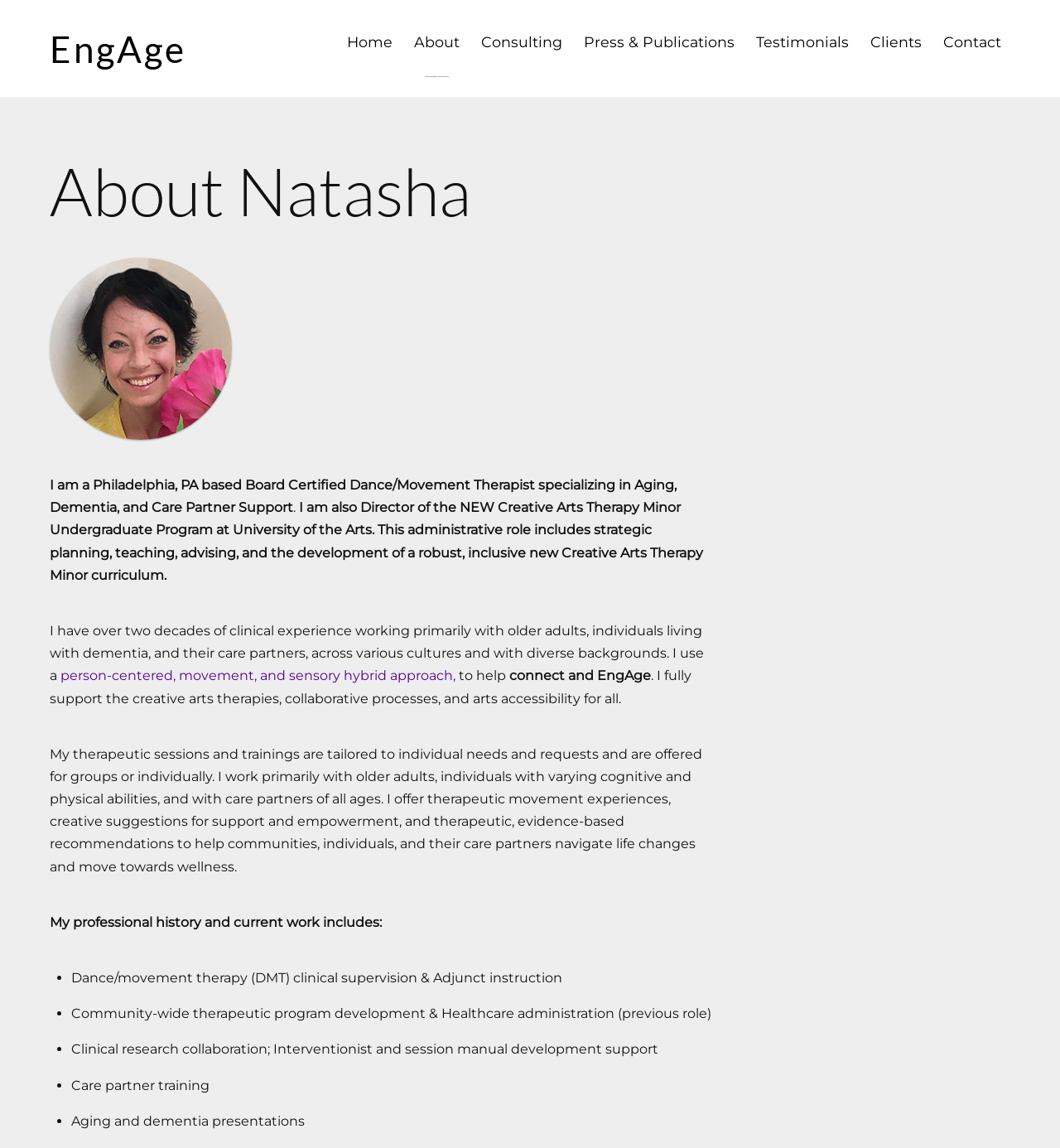Please determine the bounding box coordinates for the UI element described here. Use the format (top-left x, top-left y, bottom-right x, bottom-right y) with values bounded between 0 and 1: Press & Publications

[0.543, 0.0, 0.701, 0.075]